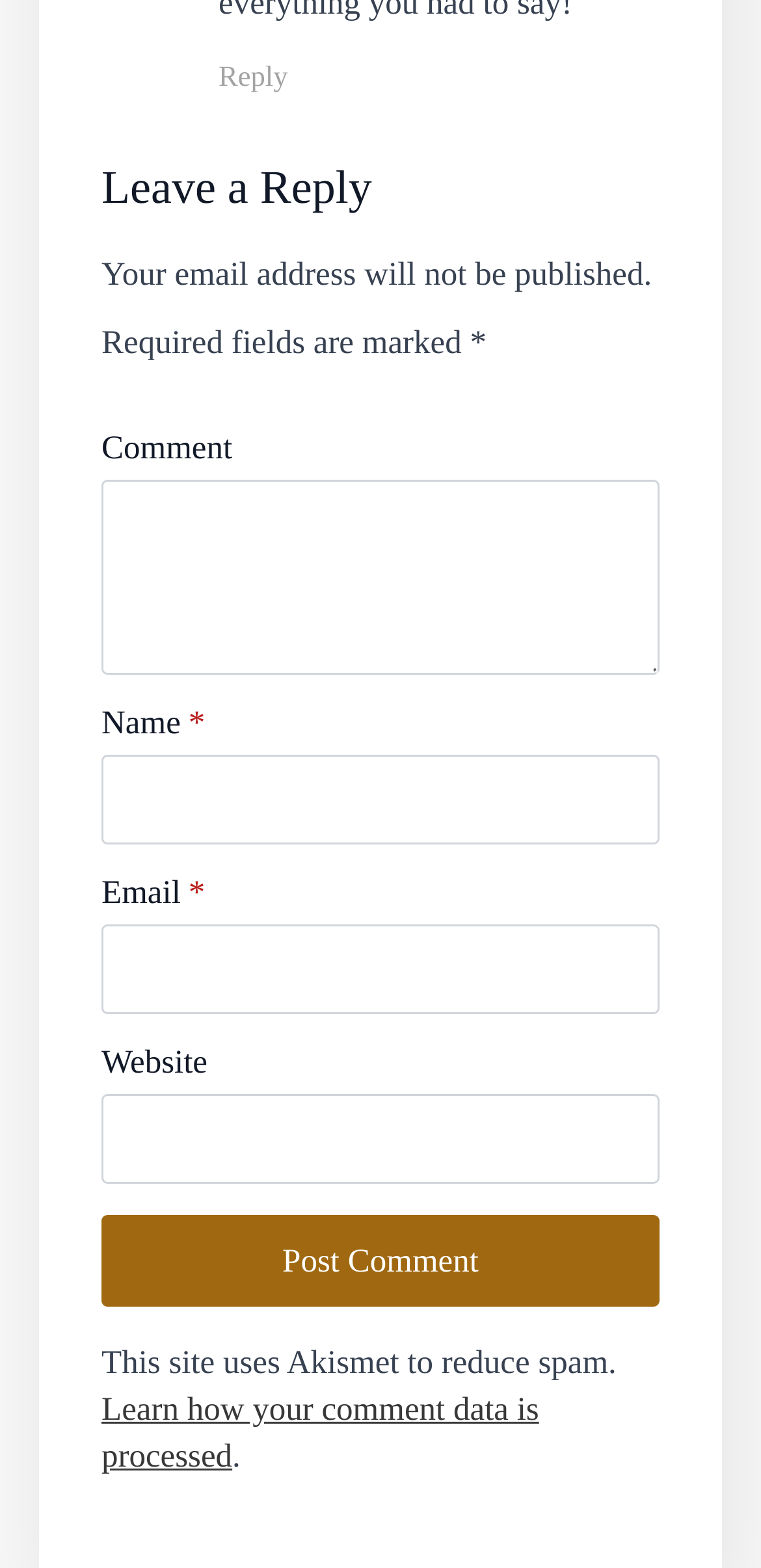Please give a short response to the question using one word or a phrase:
What is the purpose of this webpage?

Leave a comment